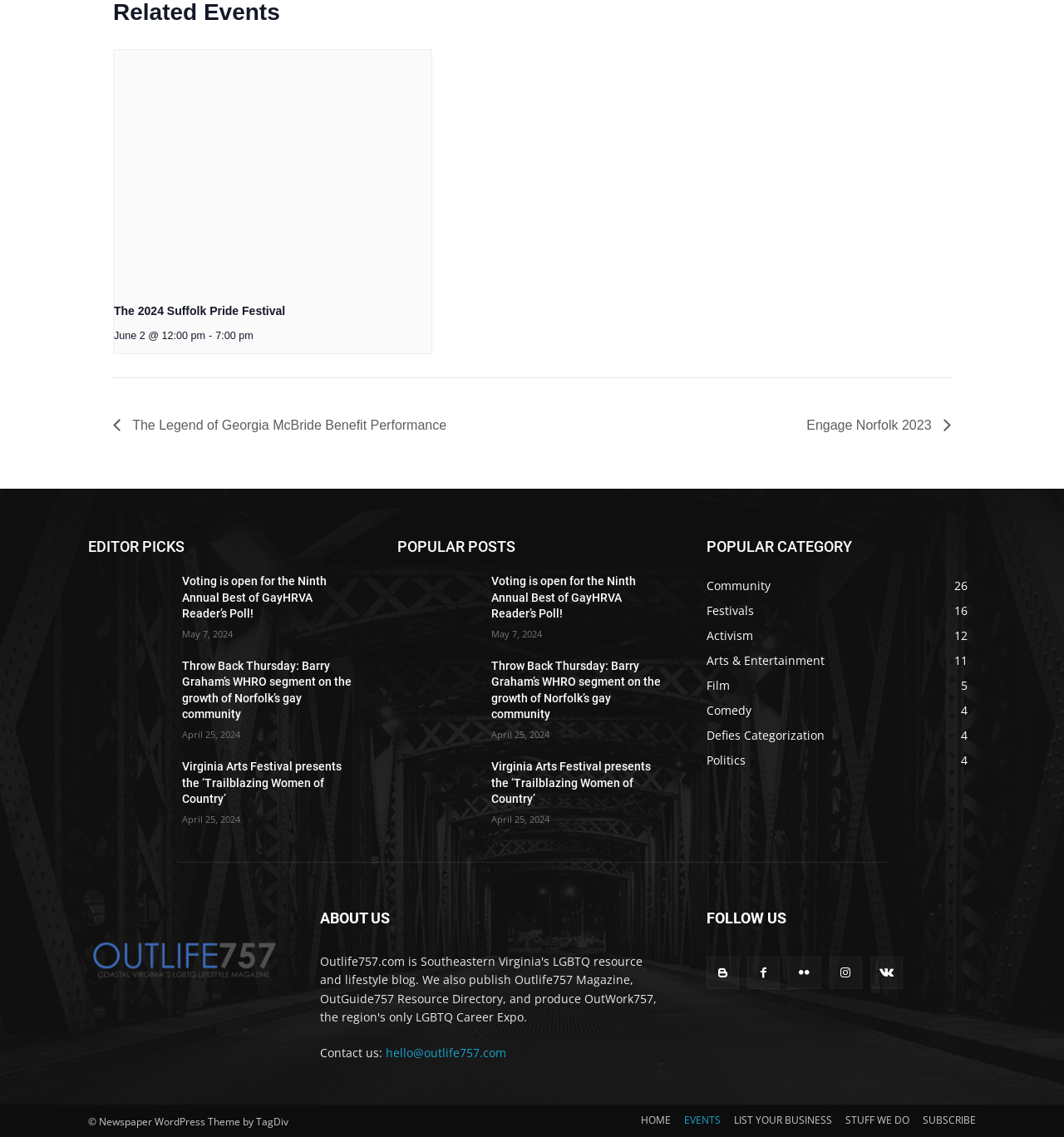Locate the bounding box coordinates of the clickable area to execute the instruction: "Click on the 'The 2024 Suffolk Pride Festival' link". Provide the coordinates as four float numbers between 0 and 1, represented as [left, top, right, bottom].

[0.107, 0.267, 0.268, 0.279]